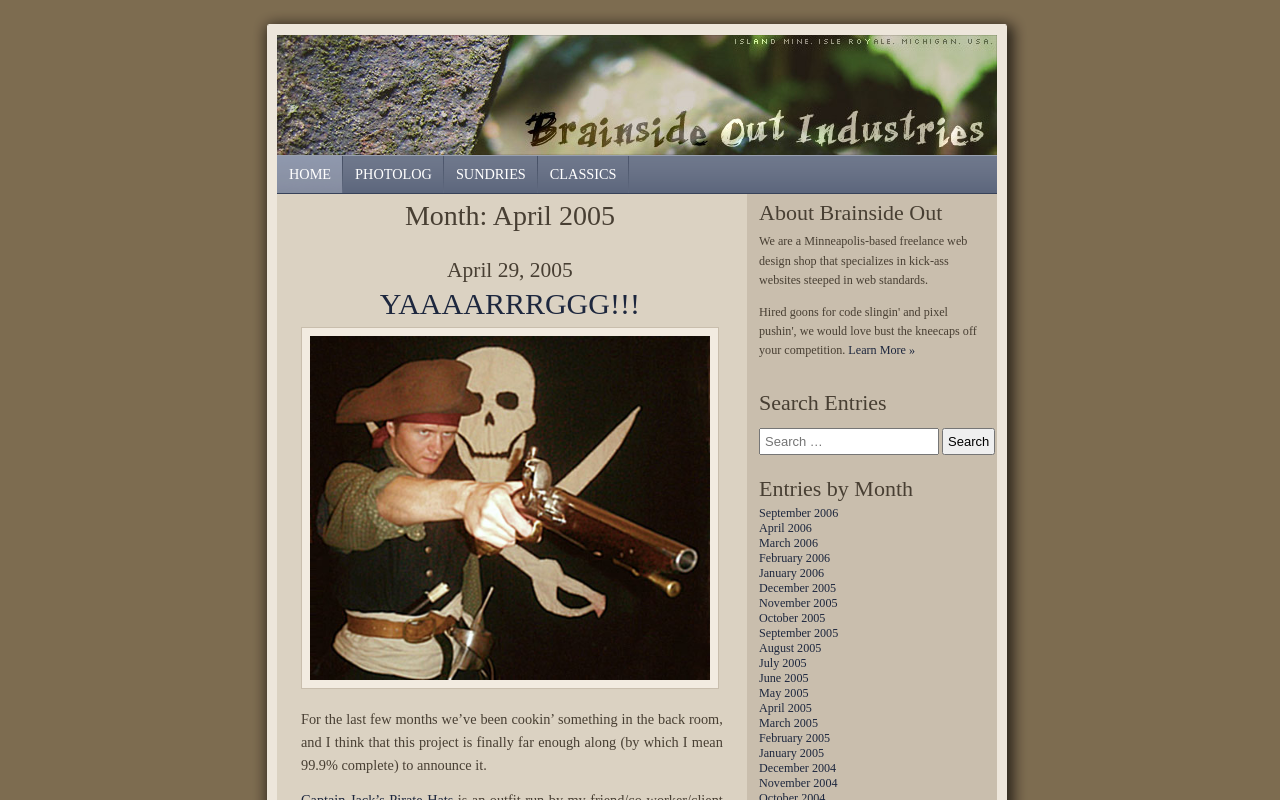What is the title of the blog post on April 29, 2005?
Using the visual information, respond with a single word or phrase.

YAAAARRRGGG!!!